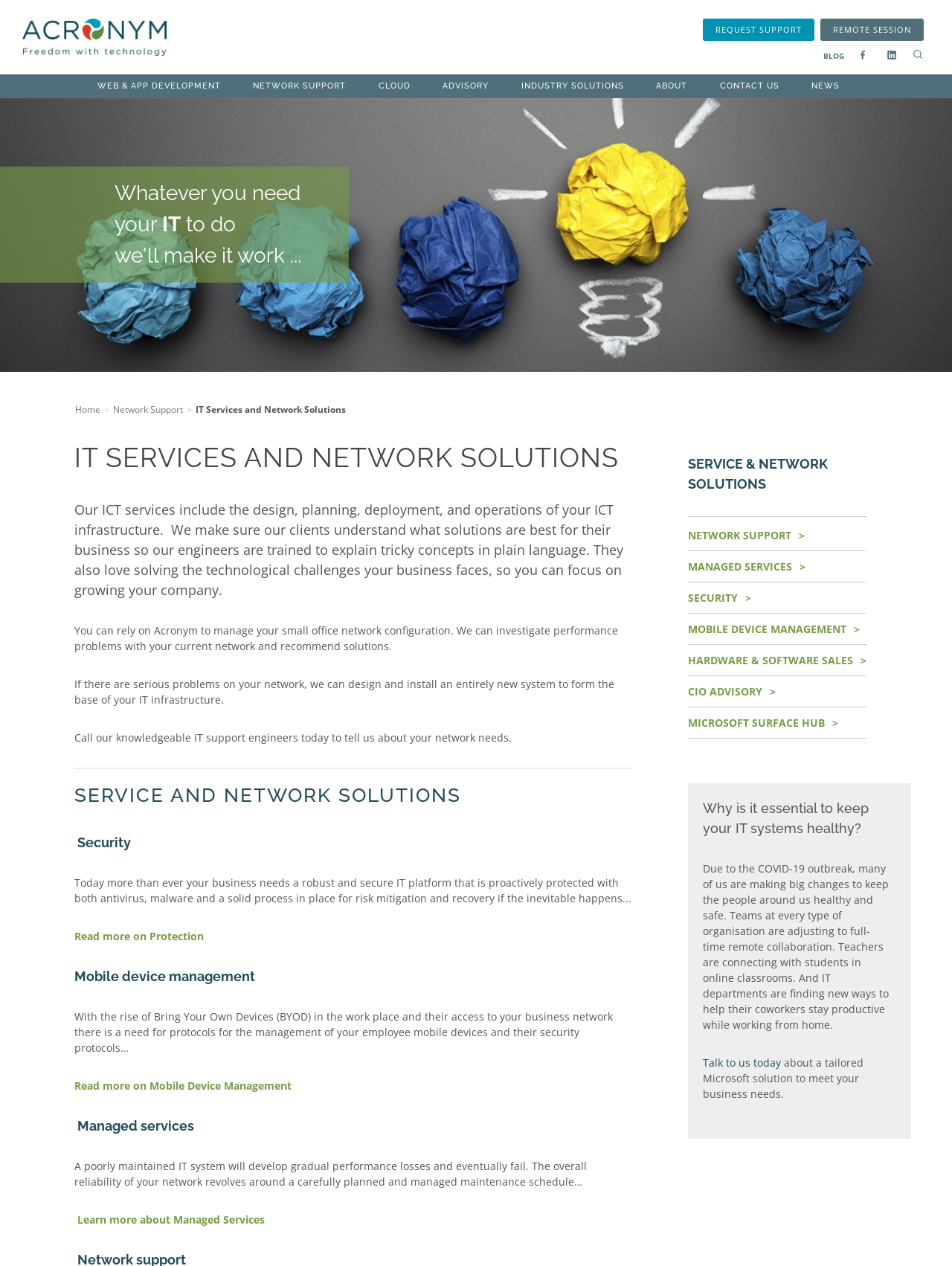Provide the bounding box coordinates for the area that should be clicked to complete the instruction: "Type in the search box".

[0.012, 0.0, 0.988, 0.078]